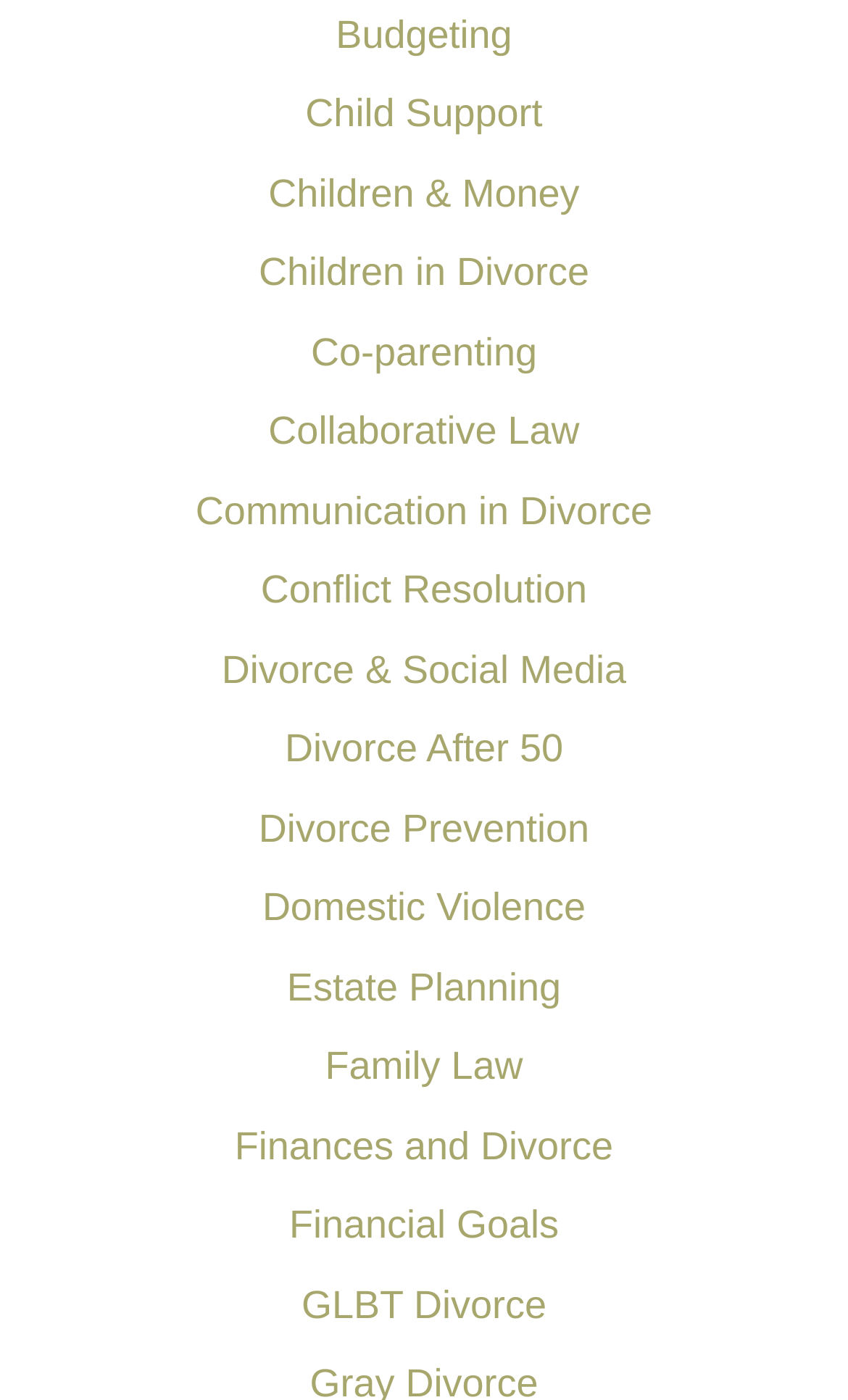Identify the bounding box coordinates for the element you need to click to achieve the following task: "Go to the About Us page". Provide the bounding box coordinates as four float numbers between 0 and 1, in the form [left, top, right, bottom].

None